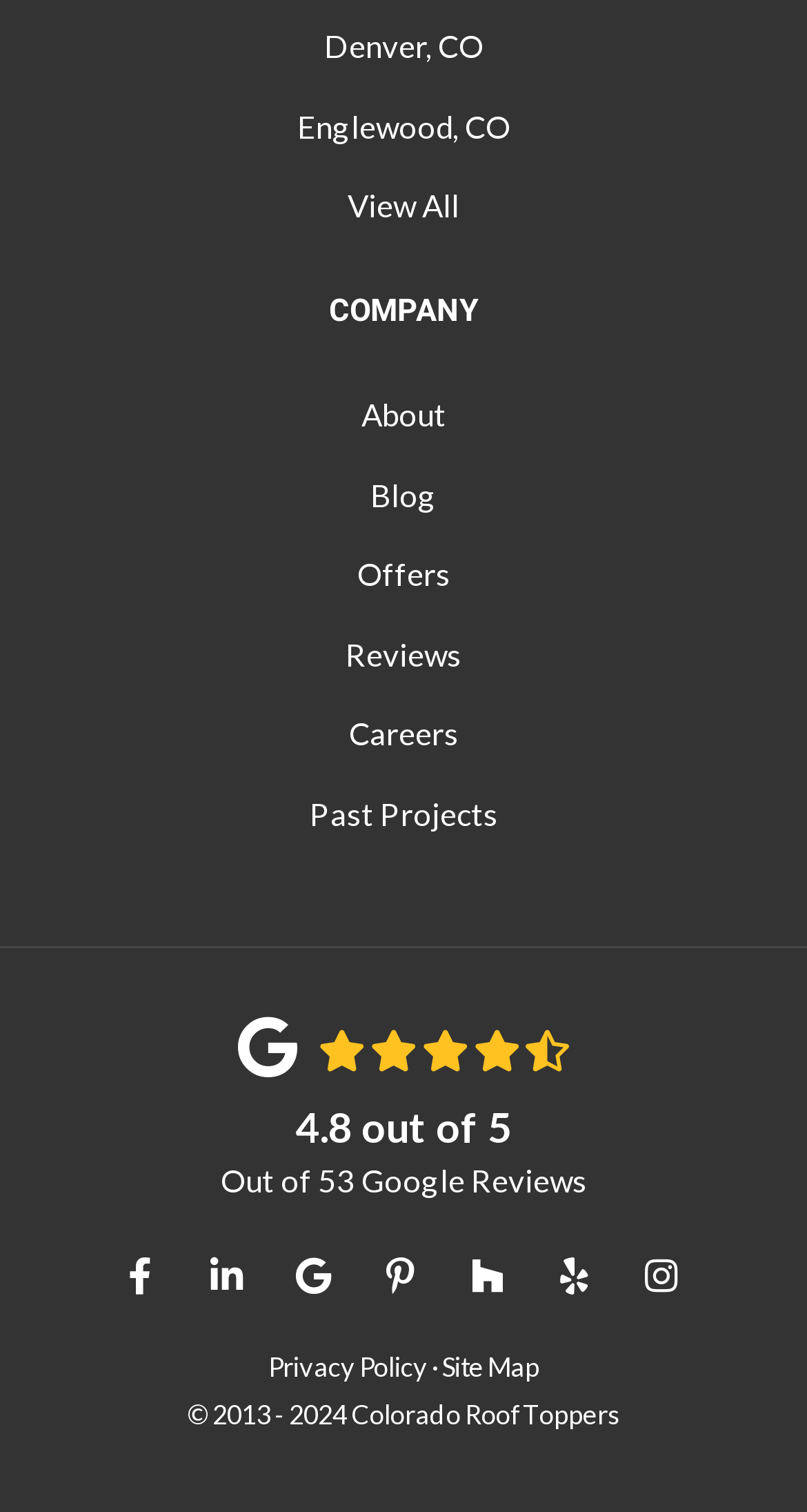Locate the bounding box coordinates of the element's region that should be clicked to carry out the following instruction: "Check reviews". The coordinates need to be four float numbers between 0 and 1, i.e., [left, top, right, bottom].

[0.428, 0.407, 0.572, 0.459]